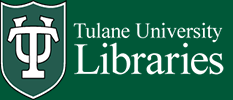Explain the image thoroughly, mentioning every notable detail.

The image displays the emblem of Tulane University Libraries, prominently featuring the initials "T" and "P" interwoven within a shield design. Accompanied by the text "Tulane University Libraries," the logo is set against a rich green background, reflecting the institution's identity and commitment to academic excellence. This visual encapsulation represents the resources and services offered by Tulane University’s library system, which serves as a vital hub for research, learning, and scholarship within the university community.